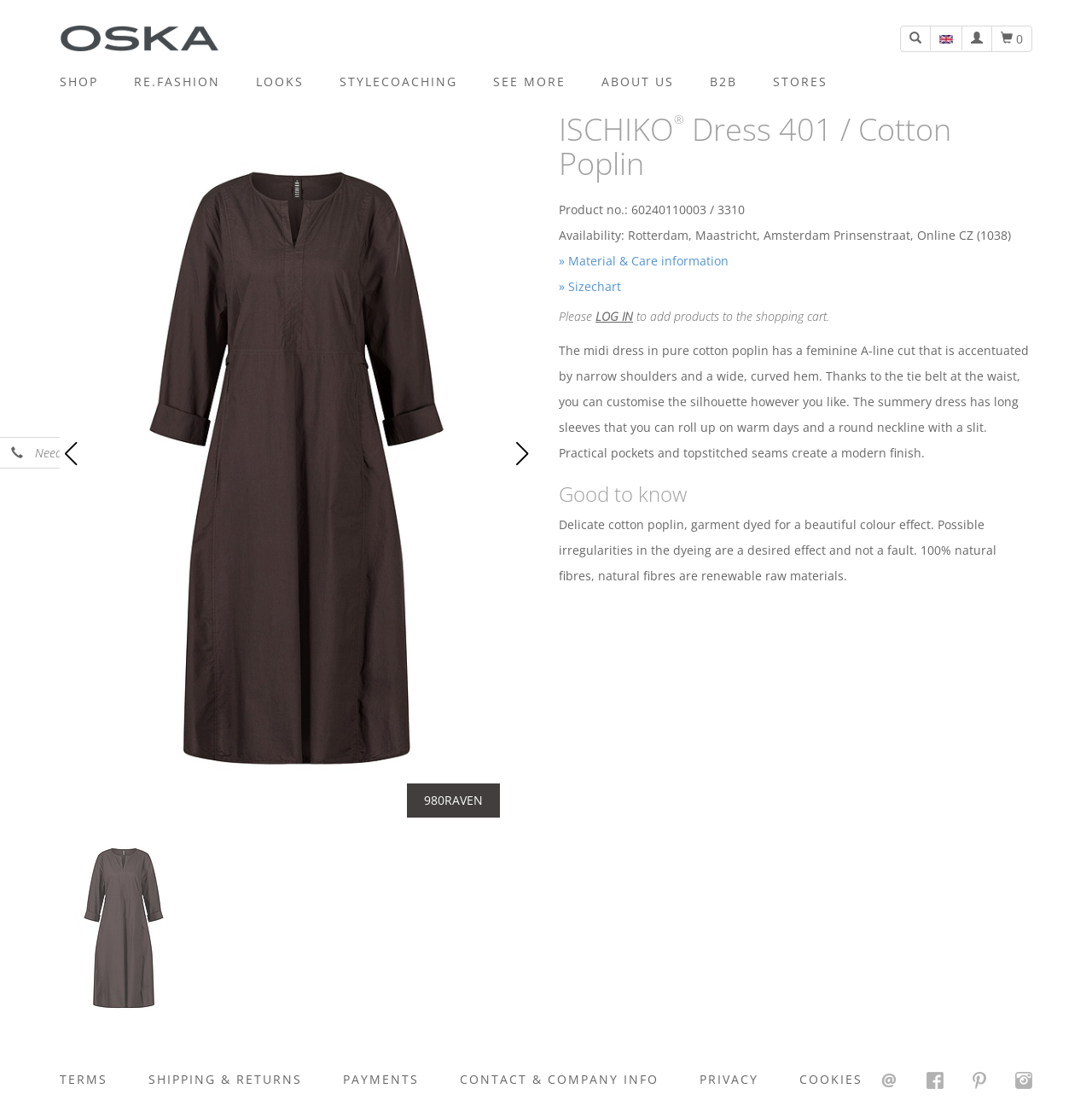Where can I find the size chart?
Give a detailed explanation using the information visible in the image.

I found the answer by looking at the link element '» Sizechart' which is located near the product information, indicating that it is related to the product details.